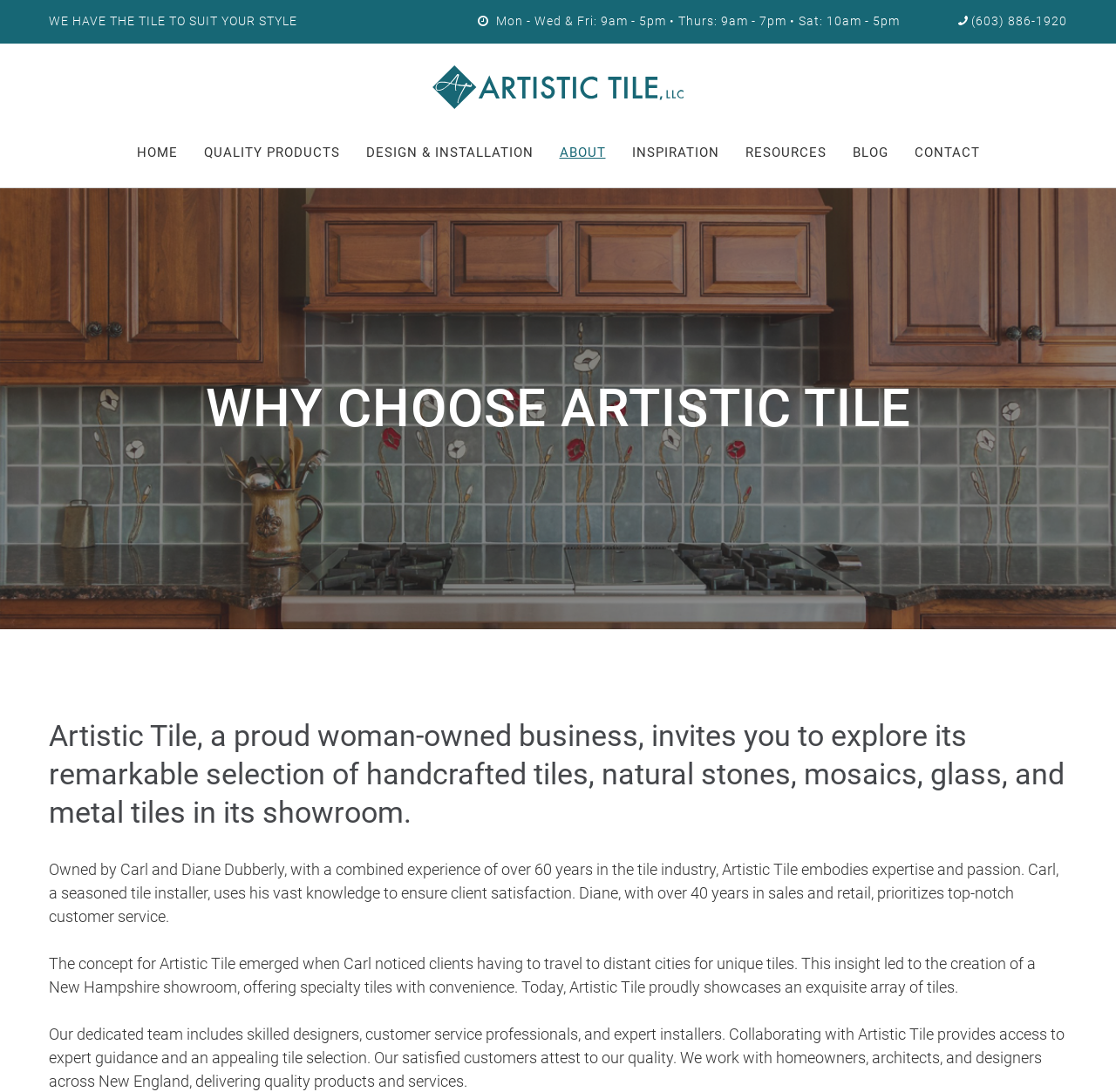Bounding box coordinates are specified in the format (top-left x, top-left y, bottom-right x, bottom-right y). All values are floating point numbers bounded between 0 and 1. Please provide the bounding box coordinate of the region this sentence describes: Quality Products

[0.182, 0.132, 0.304, 0.148]